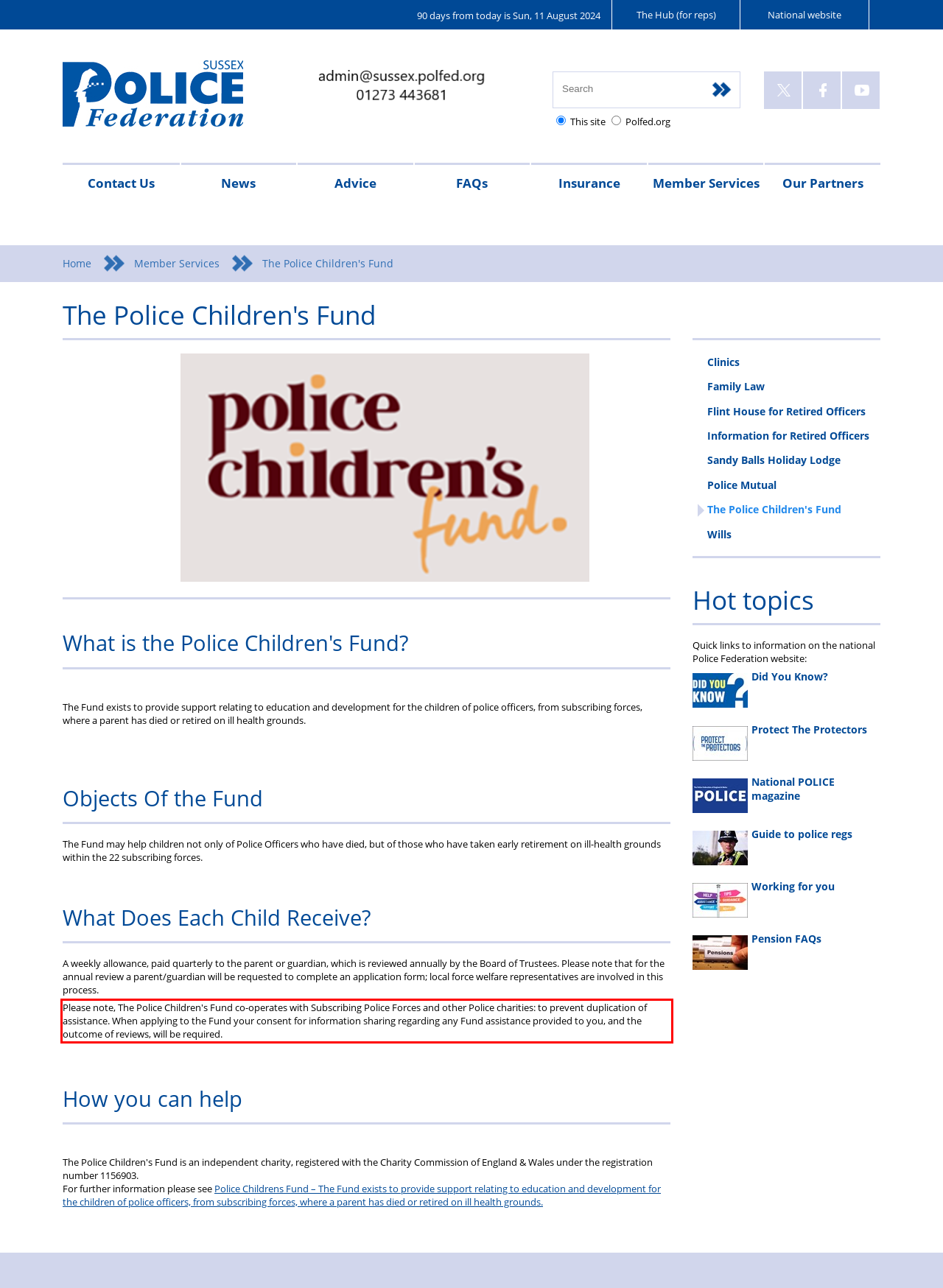Within the screenshot of the webpage, there is a red rectangle. Please recognize and generate the text content inside this red bounding box.

Please note, The Police Children's Fund co-operates with Subscribing Police Forces and other Police charities: to prevent duplication of assistance. When applying to the Fund your consent for information sharing regarding any Fund assistance provided to you, and the outcome of reviews, will be required.